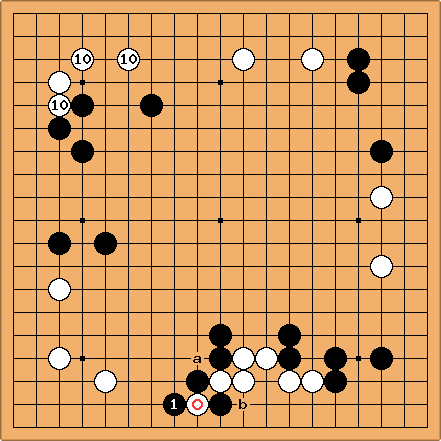Craft a thorough explanation of what is depicted in the image.

The image depicts a Go board mid-game, showcasing a strategic position. On this board, the intersections are populated with black and white stones, indicating the players' moves. The focus of the analysis lies at the bottom of the board, where the white stones are poised around the "a" and "b" coordinates, while the black stones surround the critical area near the marked position "1," which is highlighted with a red circle. This setup suggests an intense battle for territory, with particular emphasis on the struggle between capturing stones and establishing strongholds. A notation of numbers, including "10," indicates potential next moves, guiding players in their strategic planning. The background grid serves to reference the positional play common in Go, where each intersection is vital.